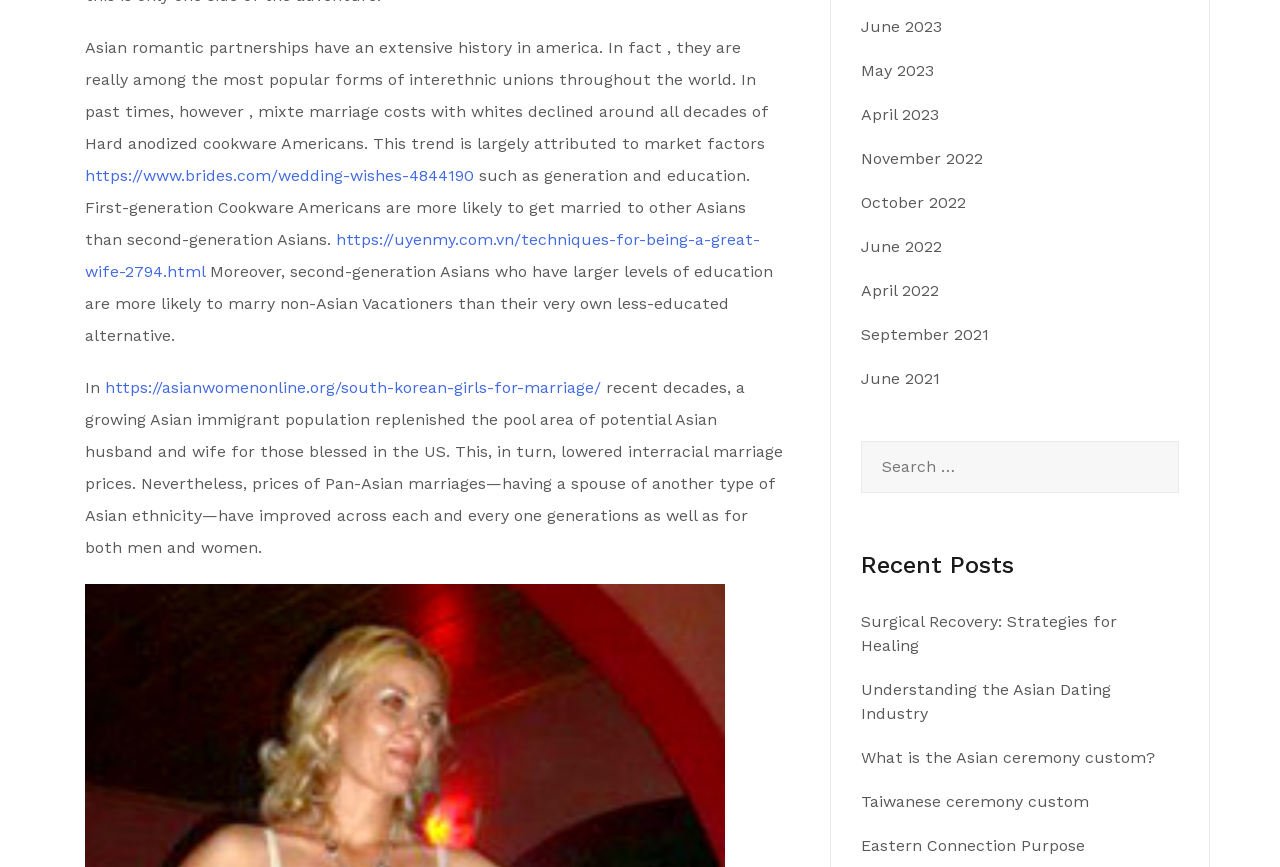Identify the bounding box coordinates for the UI element described as follows: "3". Ensure the coordinates are four float numbers between 0 and 1, formatted as [left, top, right, bottom].

None